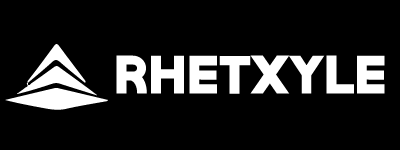Answer the question briefly using a single word or phrase: 
What does the graphical element above the text suggest?

Upward movement and growth